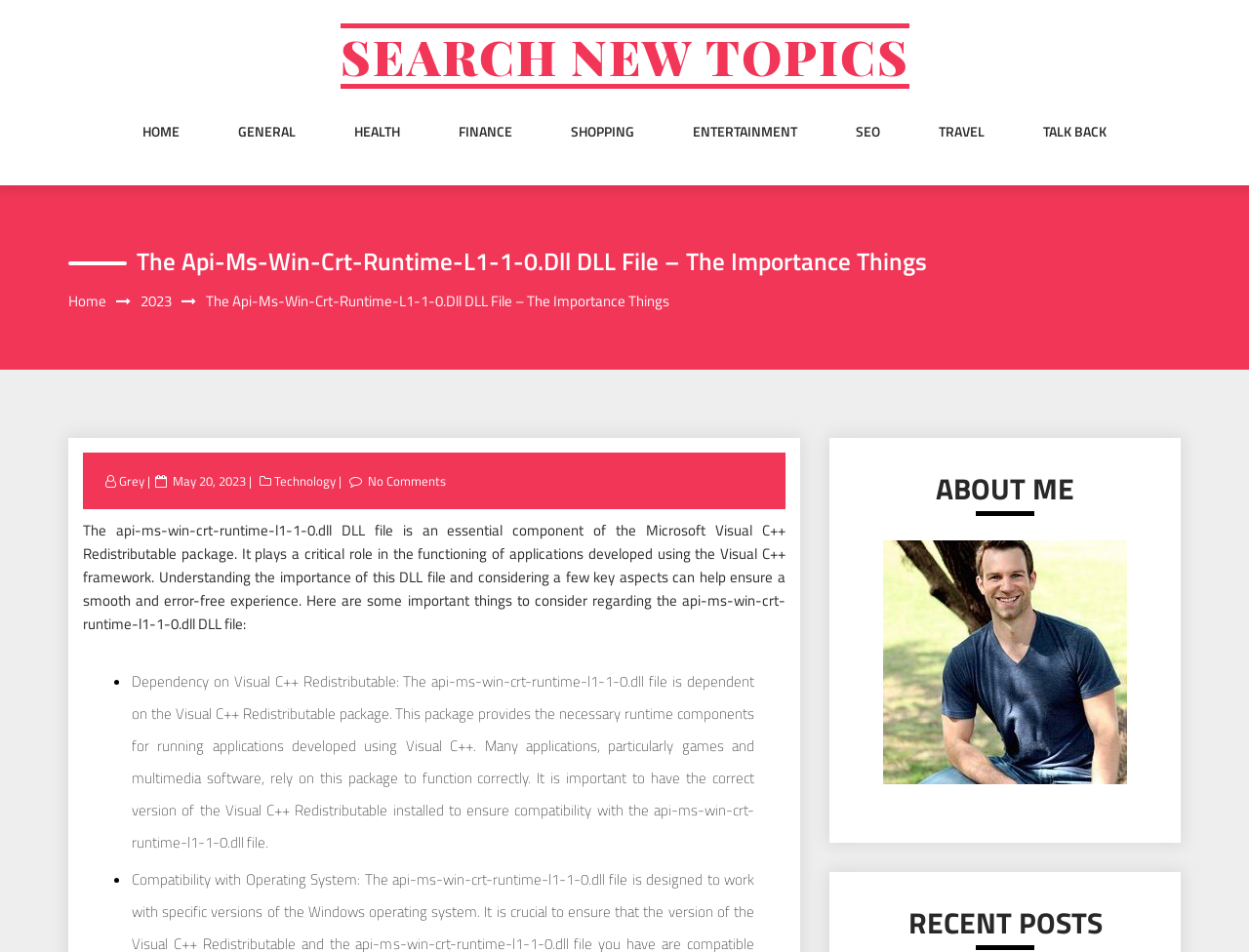Respond to the following question using a concise word or phrase: 
What is the category of the article?

Technology